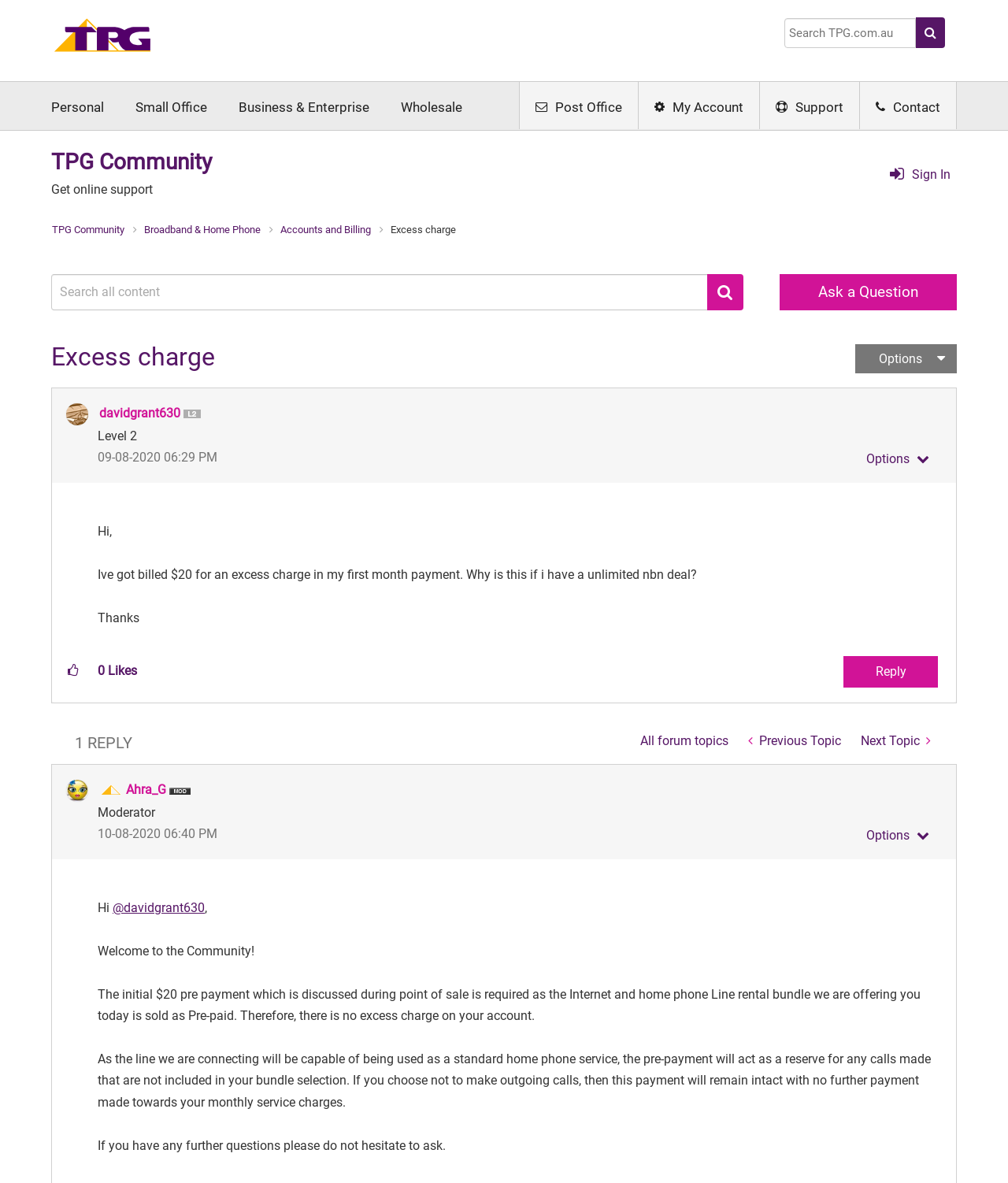Using the information from the screenshot, answer the following question thoroughly:
What is the role of Ahra_G in the community?

Ahra_G is a moderator in the community, as indicated by the 'Moderator' badge displayed next to their username and profile picture.